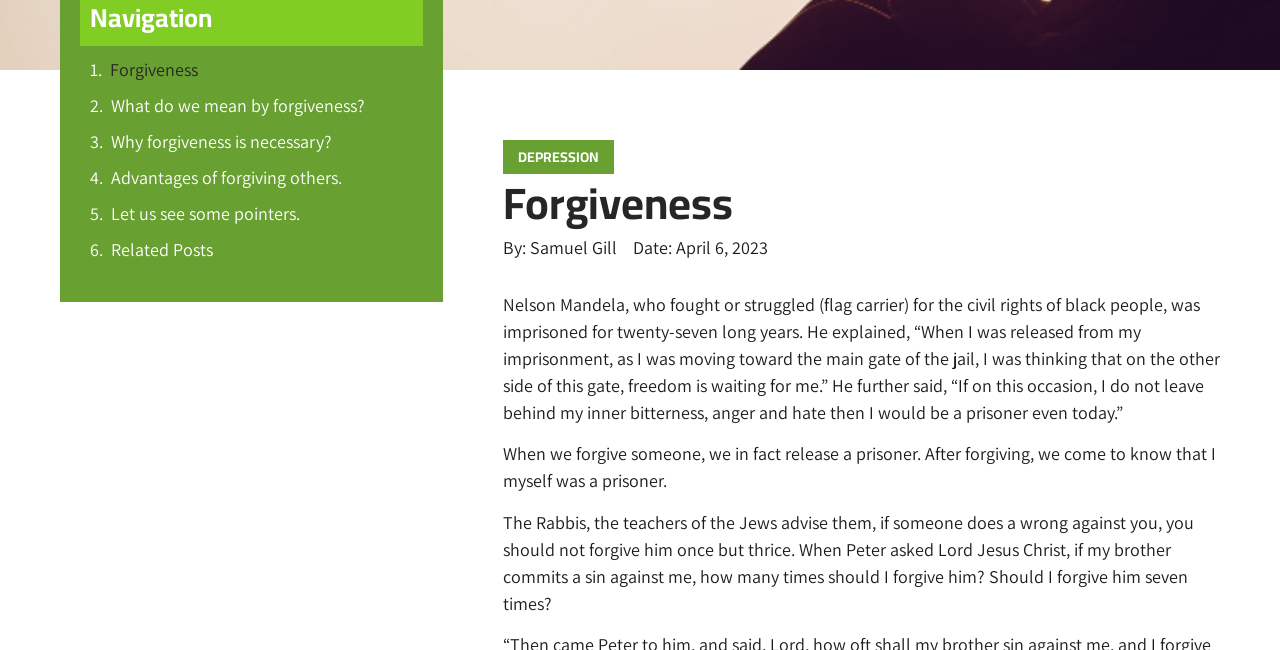Using the provided element description "Let us see some pointers.", determine the bounding box coordinates of the UI element.

[0.087, 0.308, 0.234, 0.349]